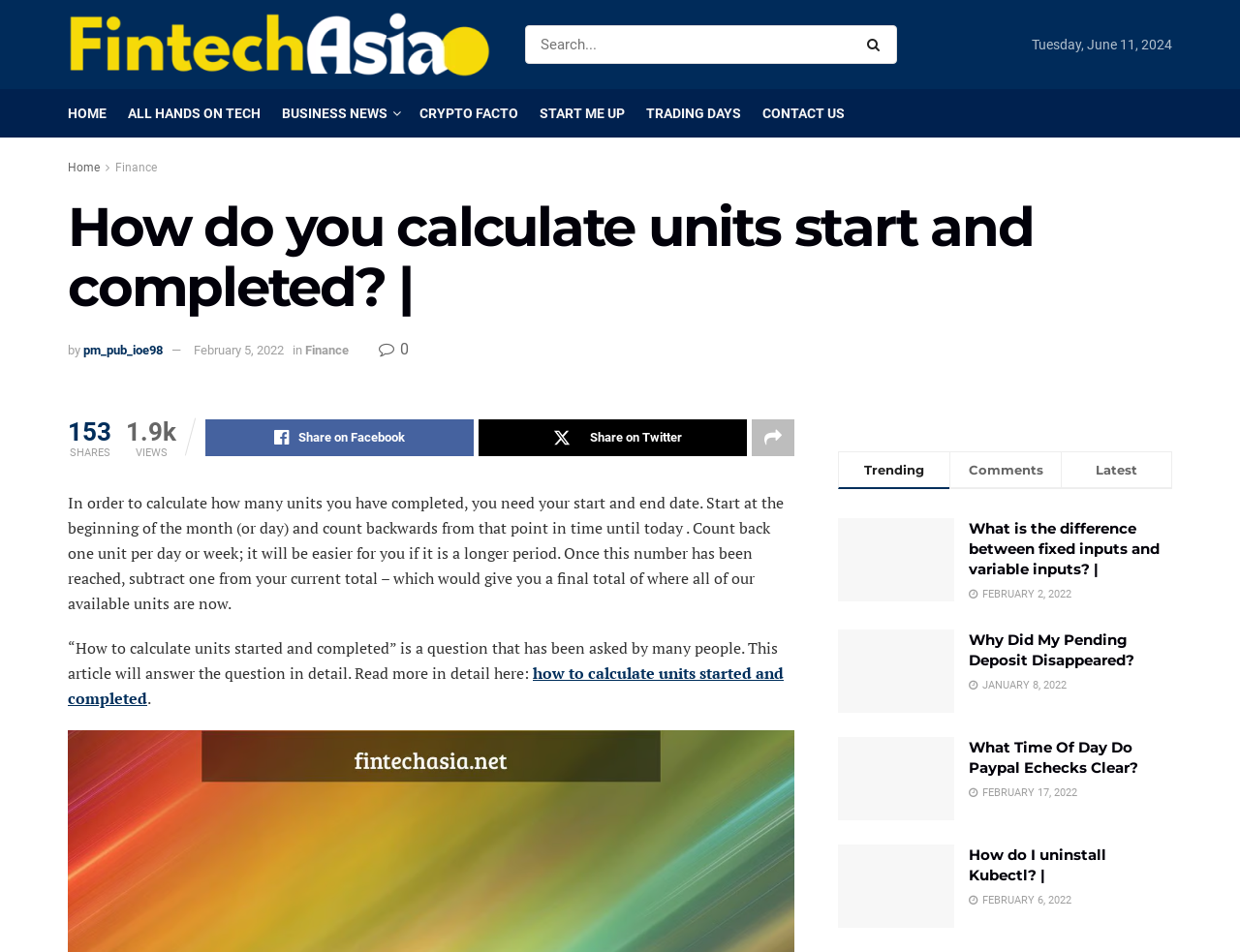Extract the primary headline from the webpage and present its text.

How do you calculate units start and completed? |